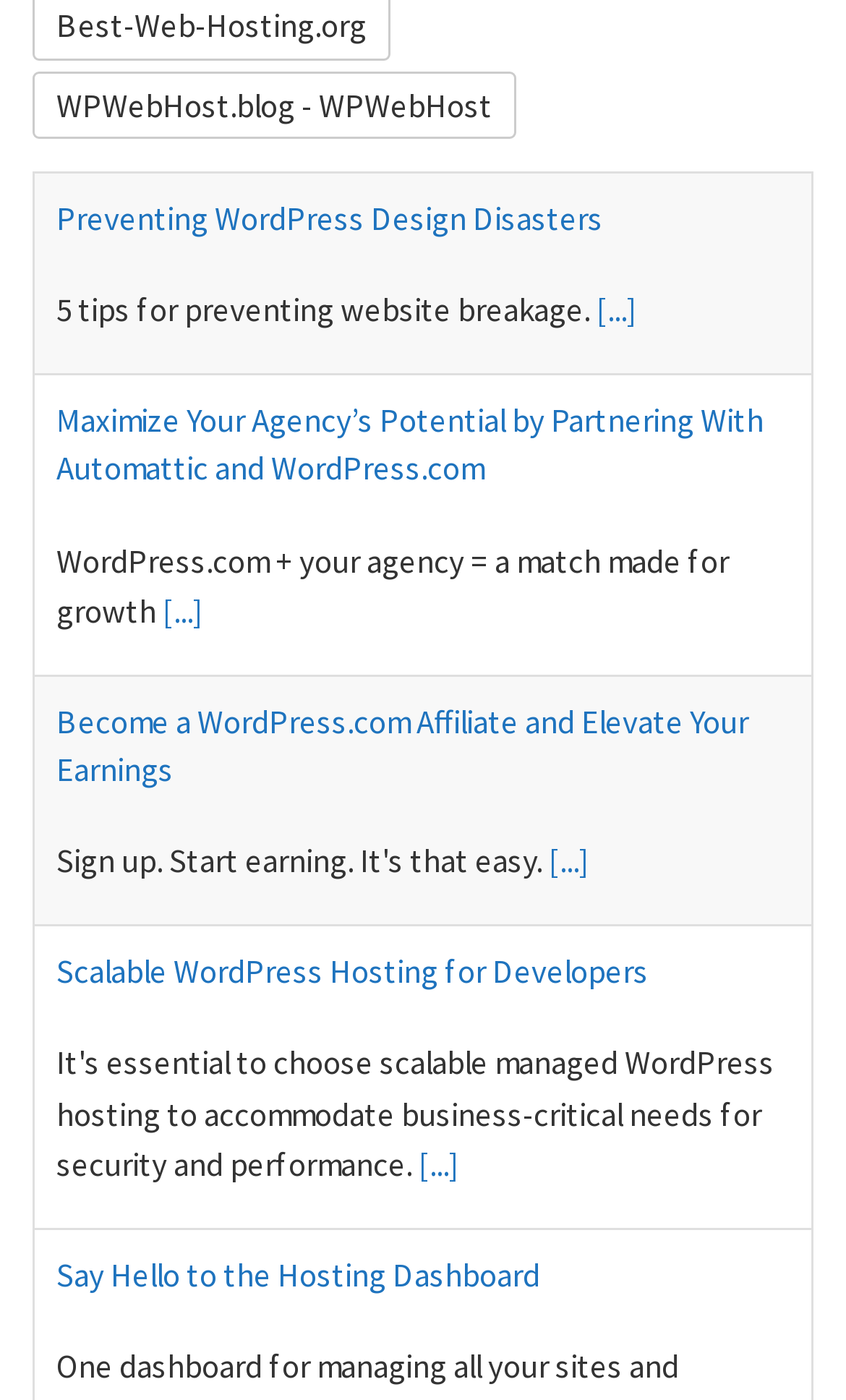Please identify the coordinates of the bounding box for the clickable region that will accomplish this instruction: "Become a WordPress.com affiliate".

[0.067, 0.356, 0.885, 0.42]